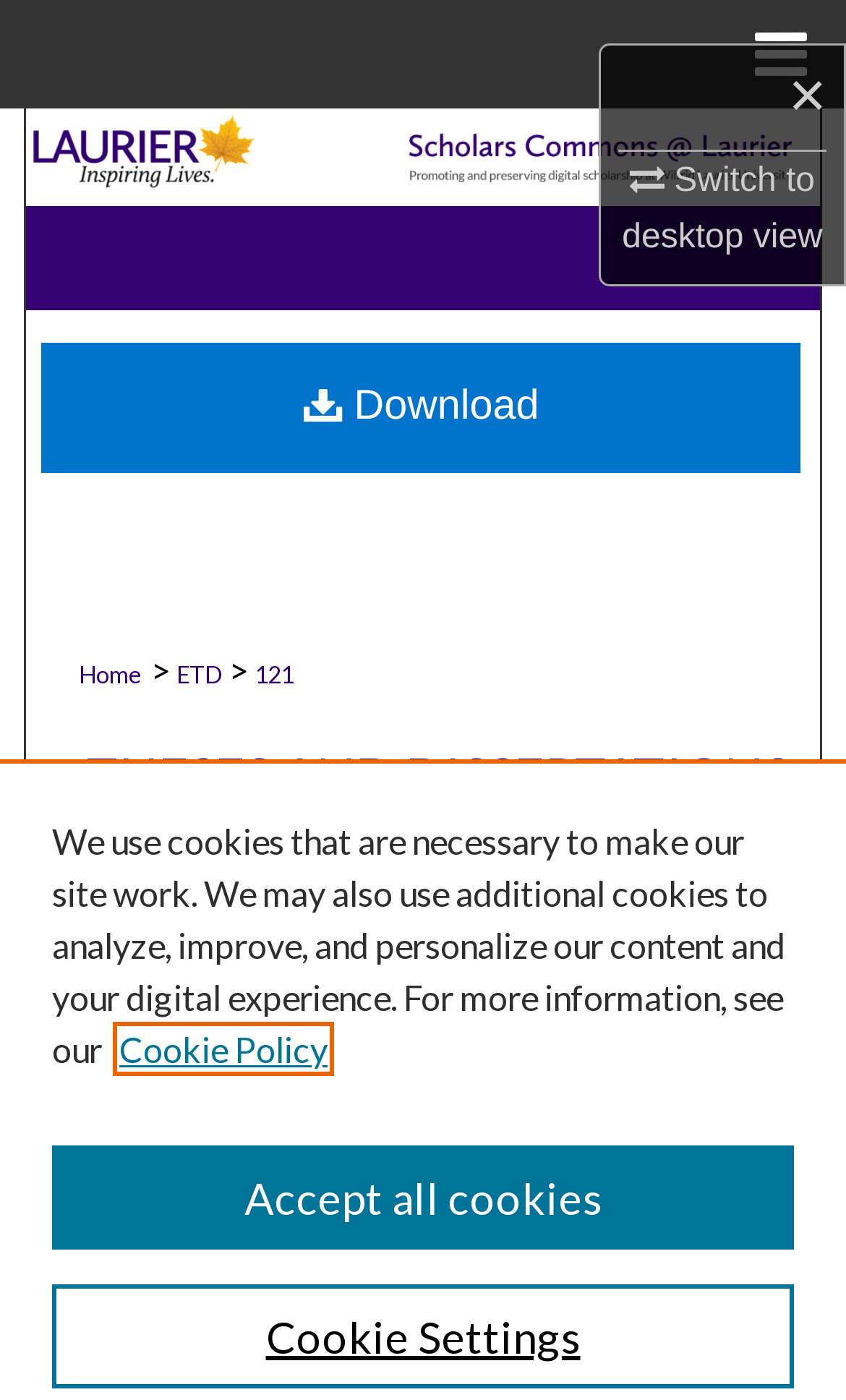Please identify the bounding box coordinates of the element's region that should be clicked to execute the following instruction: "Browse Collections". The bounding box coordinates must be four float numbers between 0 and 1, i.e., [left, top, right, bottom].

[0.0, 0.155, 1.0, 0.232]